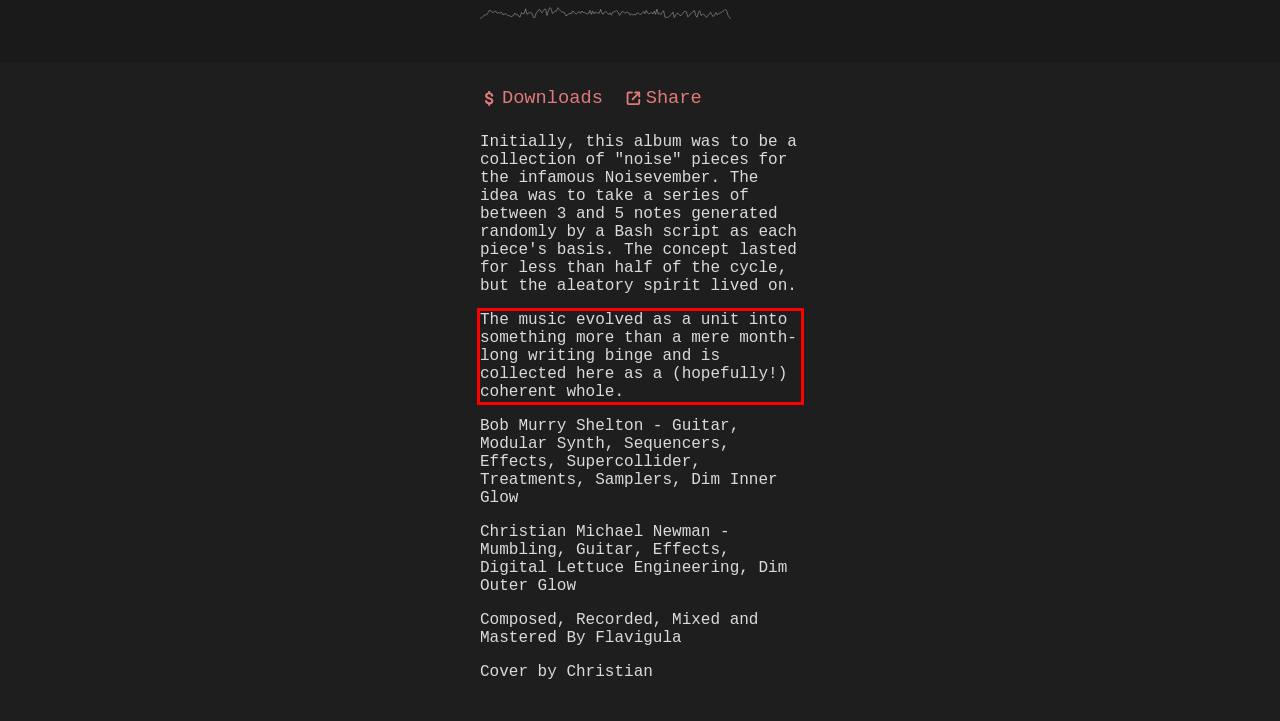There is a screenshot of a webpage with a red bounding box around a UI element. Please use OCR to extract the text within the red bounding box.

The music evolved as a unit into something more than a mere month-long writing binge and is collected here as a (hopefully!) coherent whole.